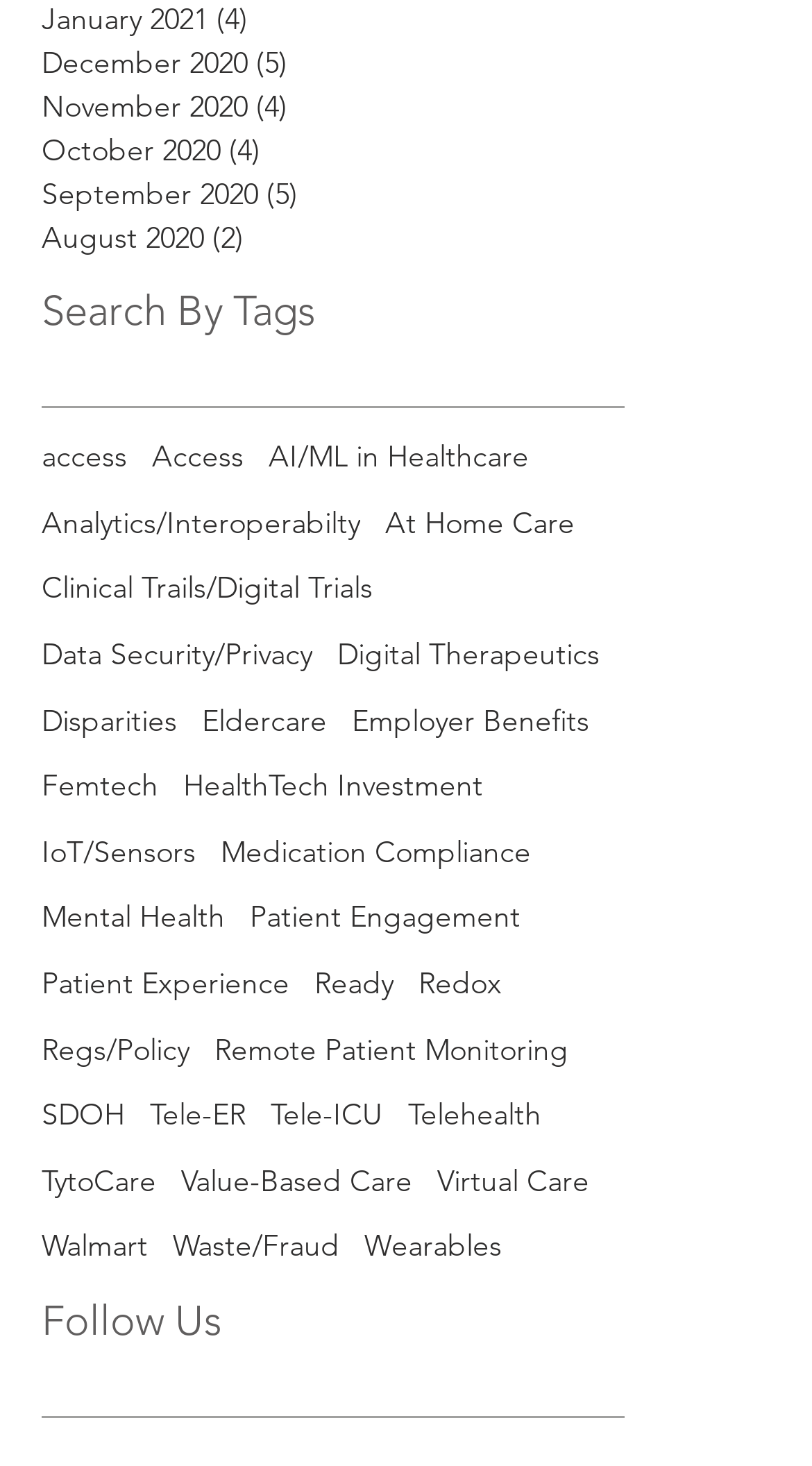Bounding box coordinates must be specified in the format (top-left x, top-left y, bottom-right x, bottom-right y). All values should be floating point numbers between 0 and 1. What are the bounding box coordinates of the UI element described as: aria-label="Toggle navigation"

None